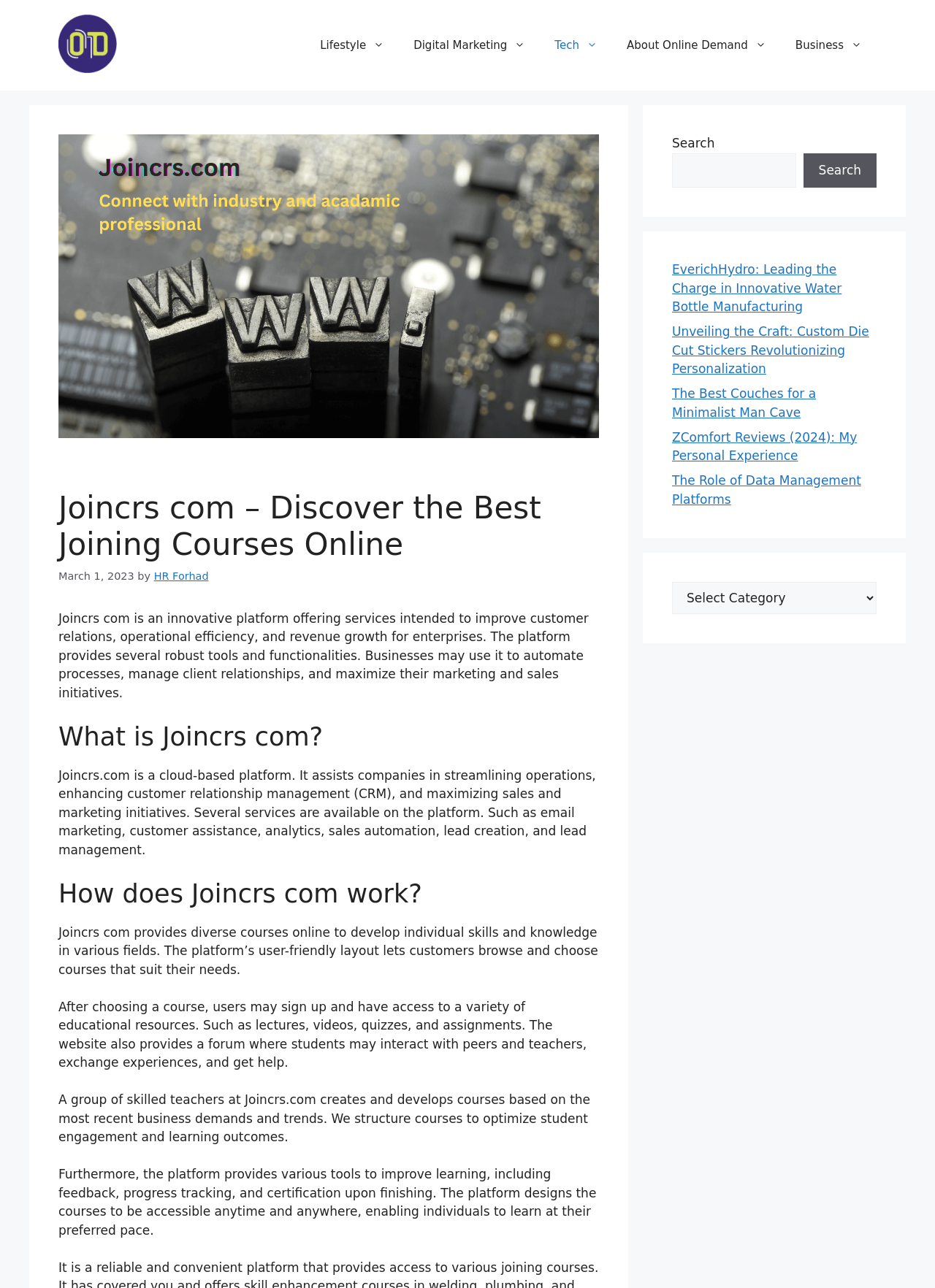What is the purpose of Joincrs com?
Answer the question with a single word or phrase derived from the image.

Improve customer relations